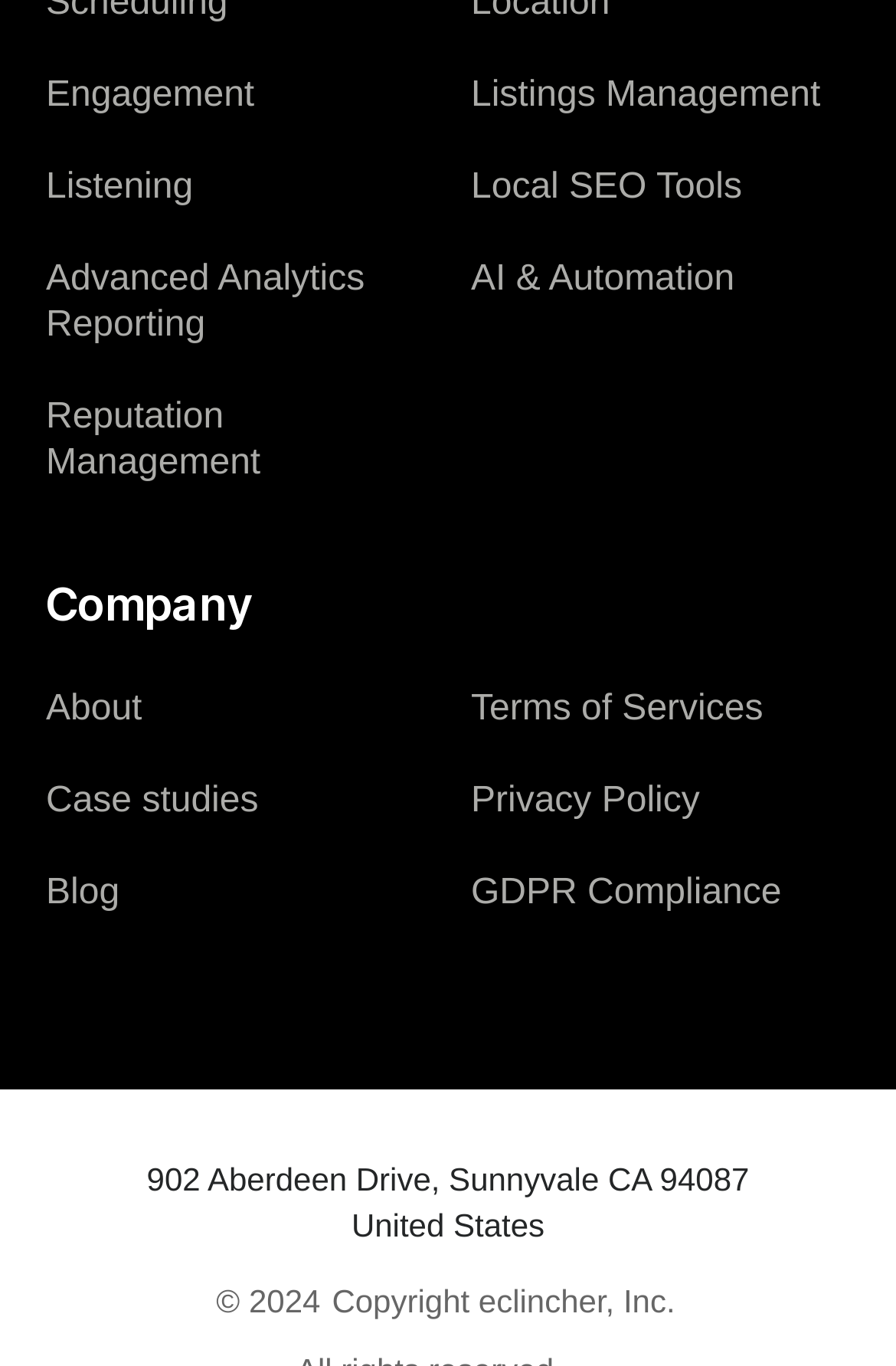Using the webpage screenshot and the element description Blog, determine the bounding box coordinates. Specify the coordinates in the format (top-left x, top-left y, bottom-right x, bottom-right y) with values ranging from 0 to 1.

[0.051, 0.621, 0.474, 0.688]